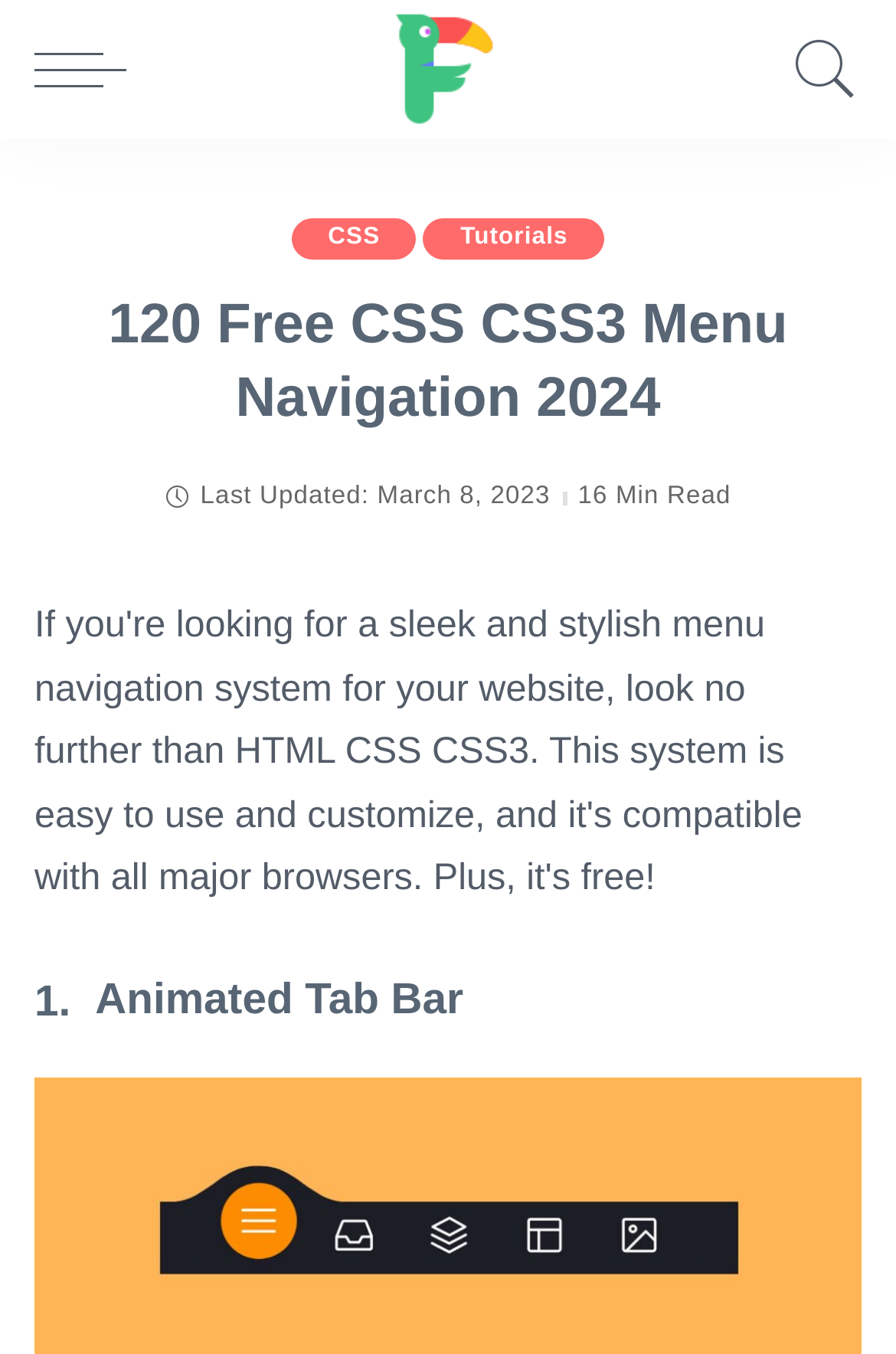Please identify the webpage's heading and generate its text content.

120 Free CSS CSS3 Menu Navigation 2024